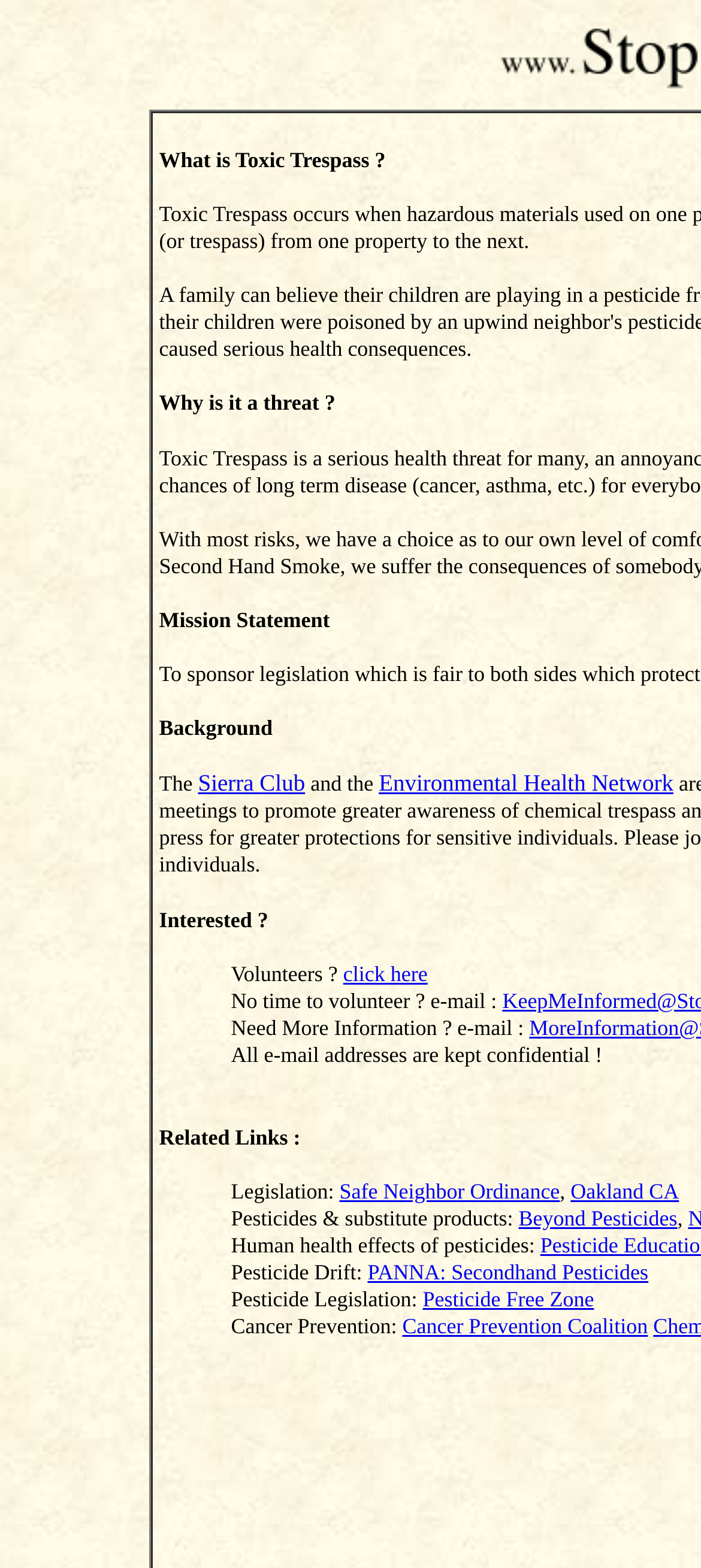Identify the bounding box coordinates for the region to click in order to carry out this instruction: "Click on the link to learn more about the Sierra Club". Provide the coordinates using four float numbers between 0 and 1, formatted as [left, top, right, bottom].

[0.282, 0.491, 0.435, 0.508]